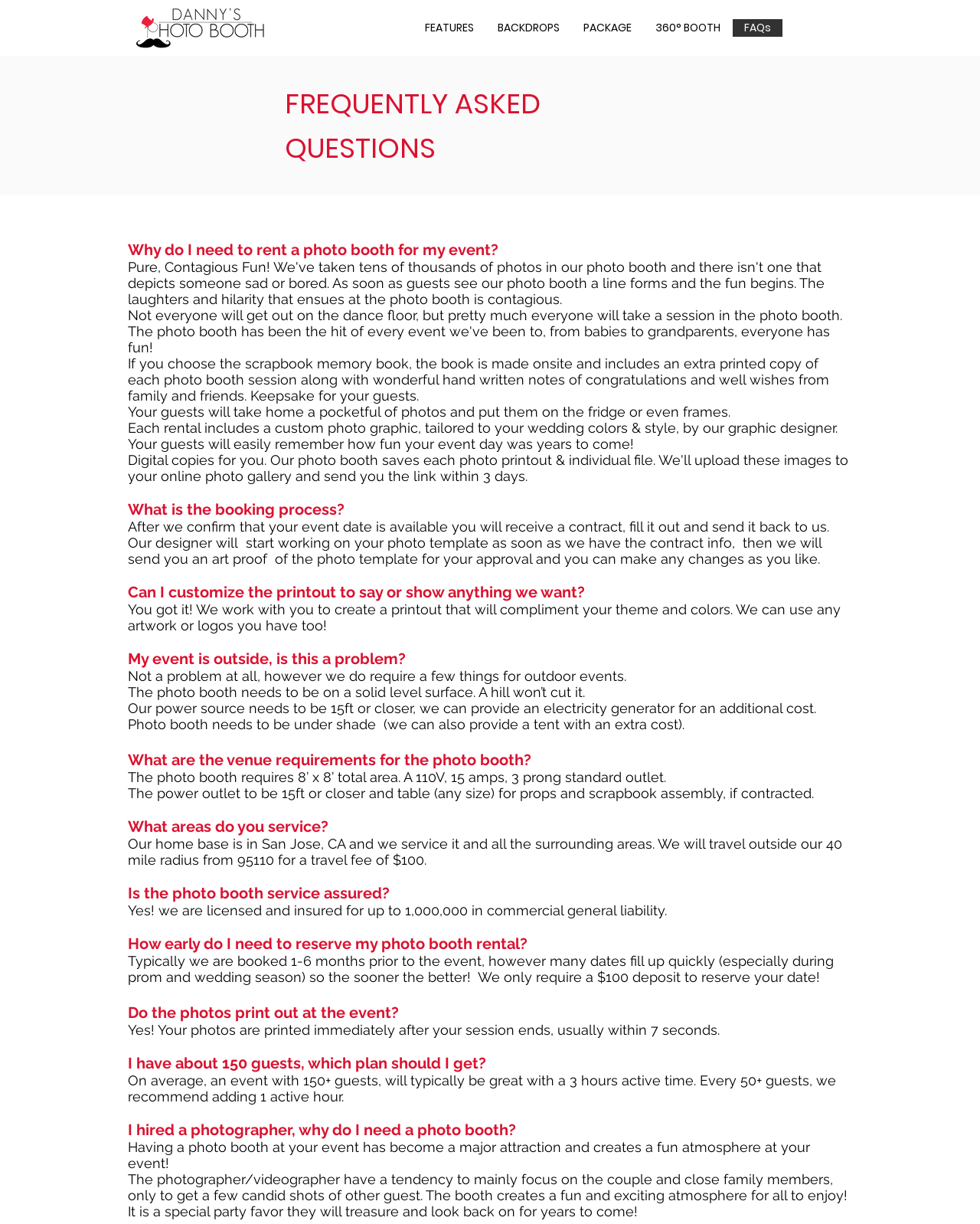Use a single word or phrase to answer the question: What is the purpose of renting a photo booth for an event?

For guests to take photos